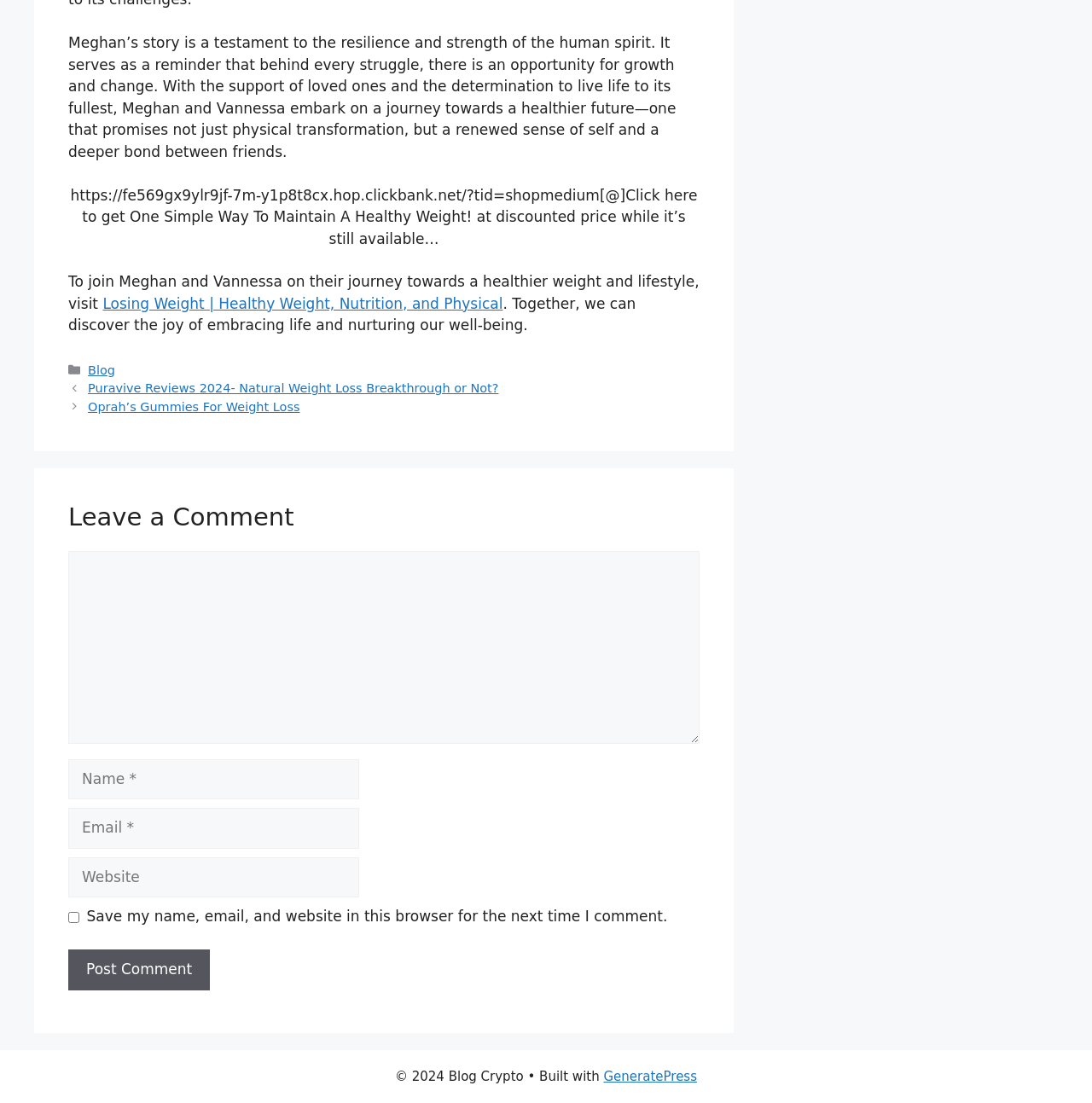Please specify the bounding box coordinates of the clickable section necessary to execute the following command: "Visit Losing Weight | Healthy Weight, Nutrition, and Physical".

[0.094, 0.267, 0.46, 0.283]